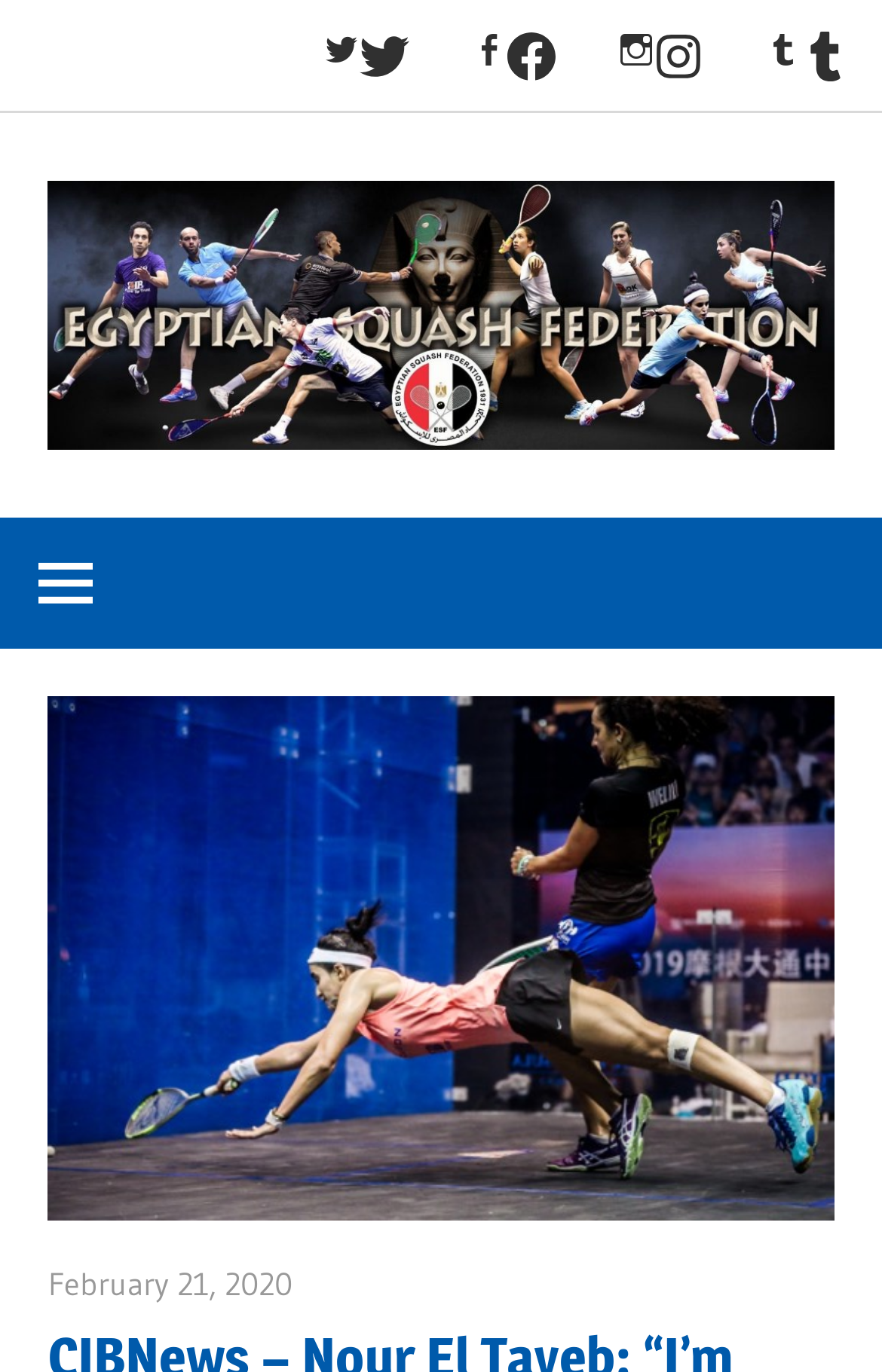Find the bounding box coordinates for the HTML element specified by: "February 21, 2020".

[0.054, 0.92, 0.331, 0.95]